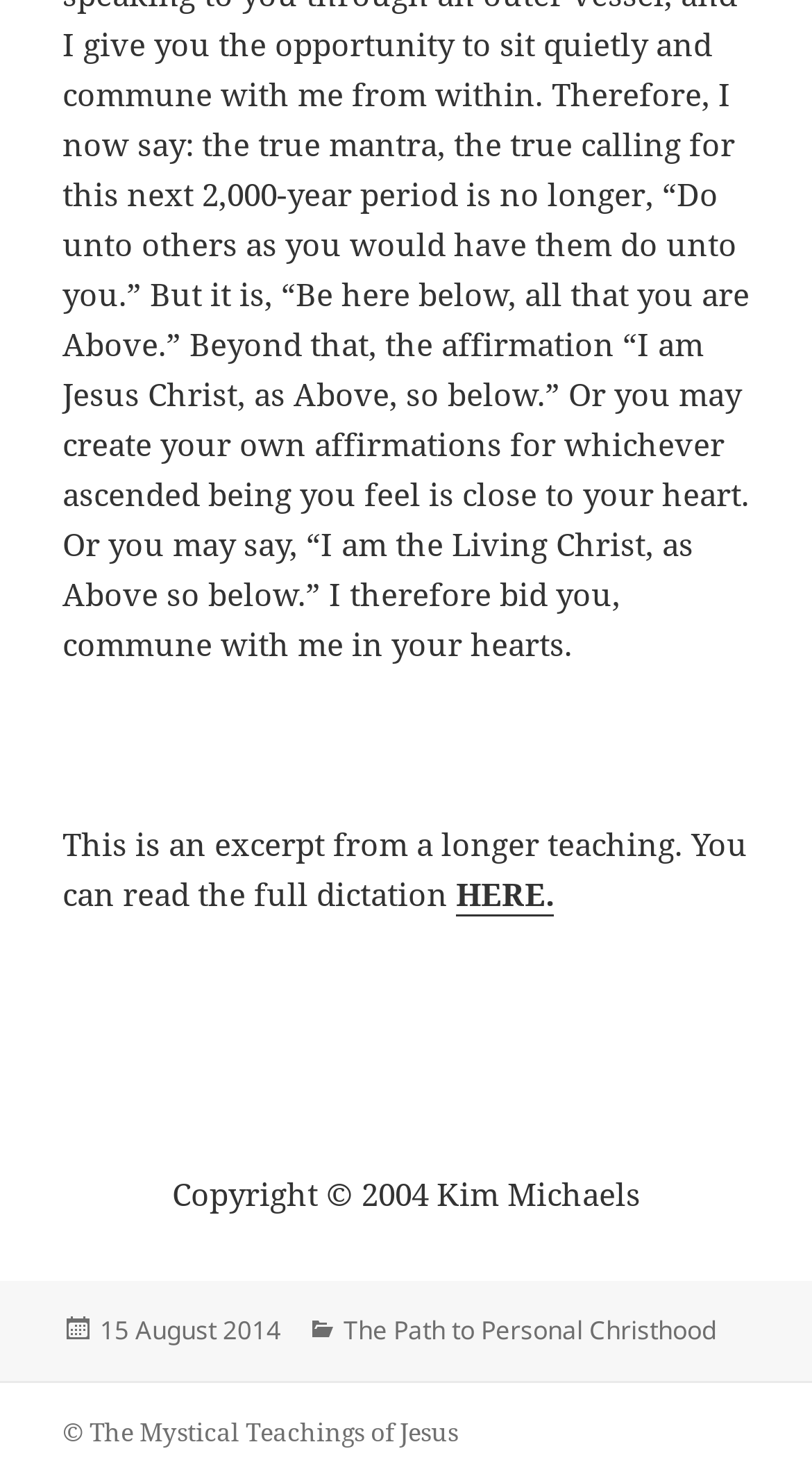Please determine the bounding box coordinates for the UI element described here. Use the format (top-left x, top-left y, bottom-right x, bottom-right y) with values bounded between 0 and 1: The Path to Personal Christhood

[0.423, 0.885, 0.882, 0.91]